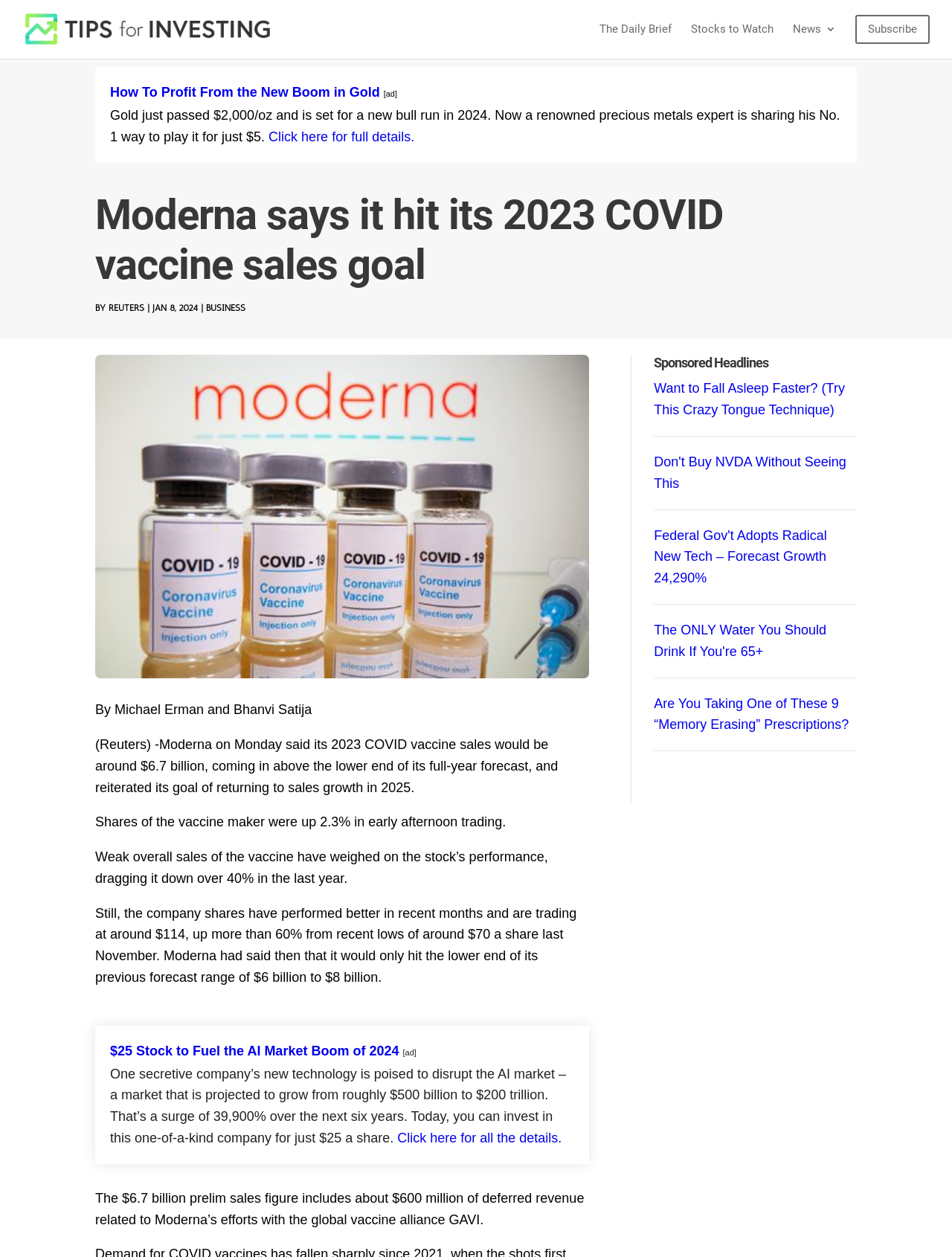From the image, can you give a detailed response to the question below:
What is the price of the stock mentioned in the article?

The article mentions that the company's shares are trading at around $114, up more than 60% from recent lows of around $70 a share last November. This information can be found in the paragraph that discusses the company's stock performance.